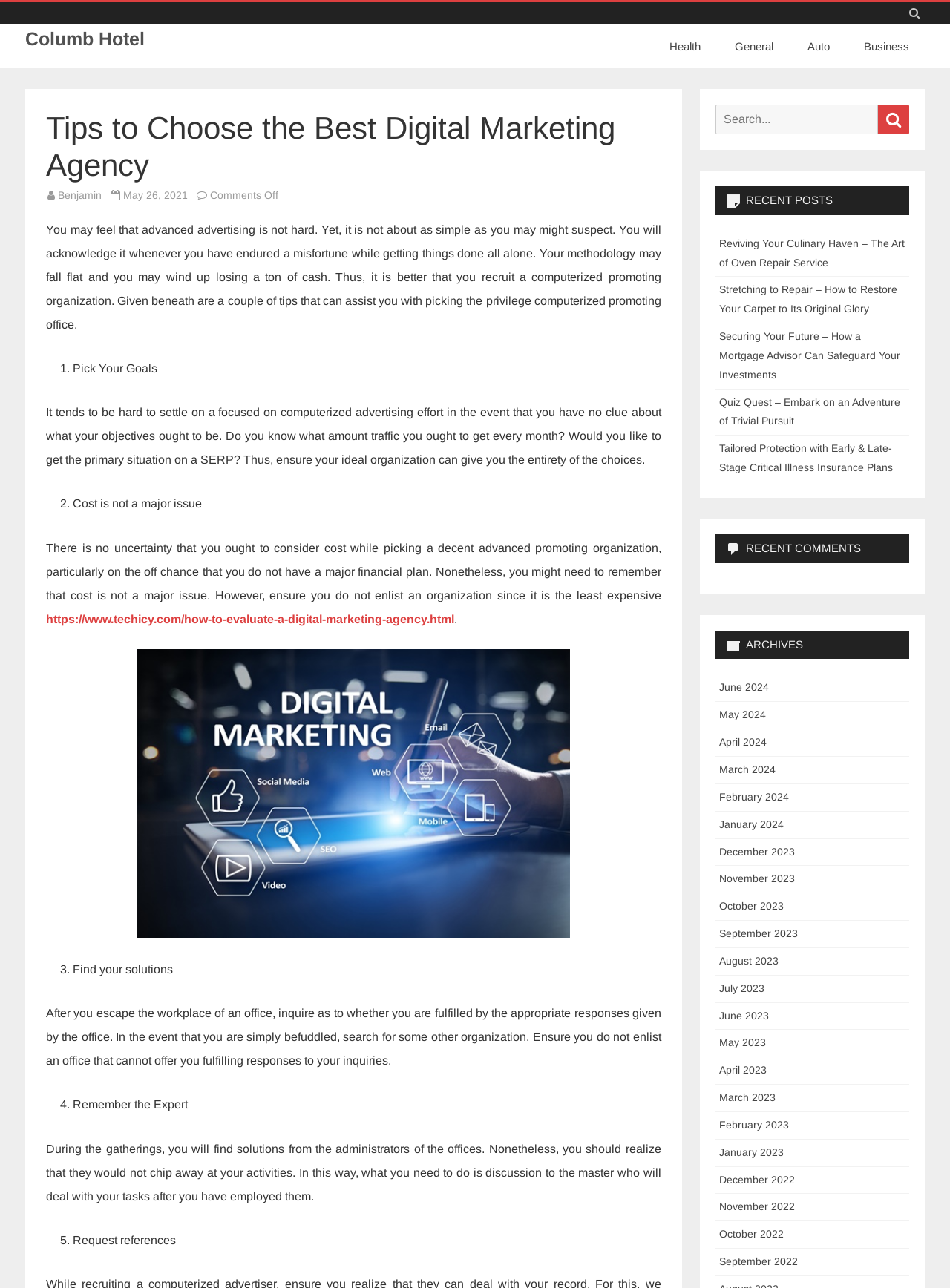Review the image closely and give a comprehensive answer to the question: How many tips are provided in the article?

The article provides 5 tips to choose the best digital marketing agency, which are listed as numbered points starting from '1. Pick Your Goals' to '5. Request references'.